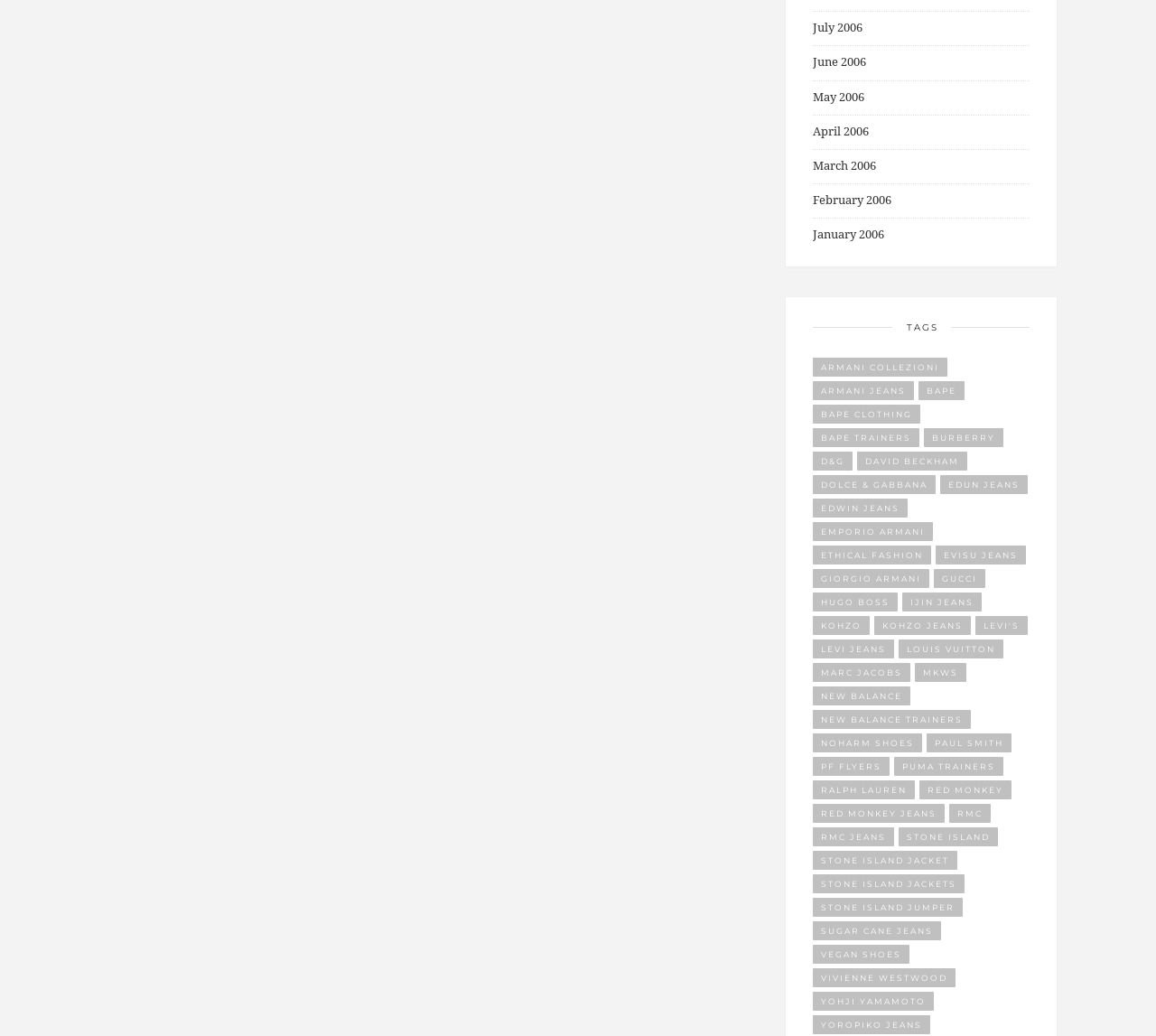Identify the bounding box coordinates of the clickable section necessary to follow the following instruction: "Explore 'Ethical Fashion' category". The coordinates should be presented as four float numbers from 0 to 1, i.e., [left, top, right, bottom].

[0.703, 0.526, 0.805, 0.545]